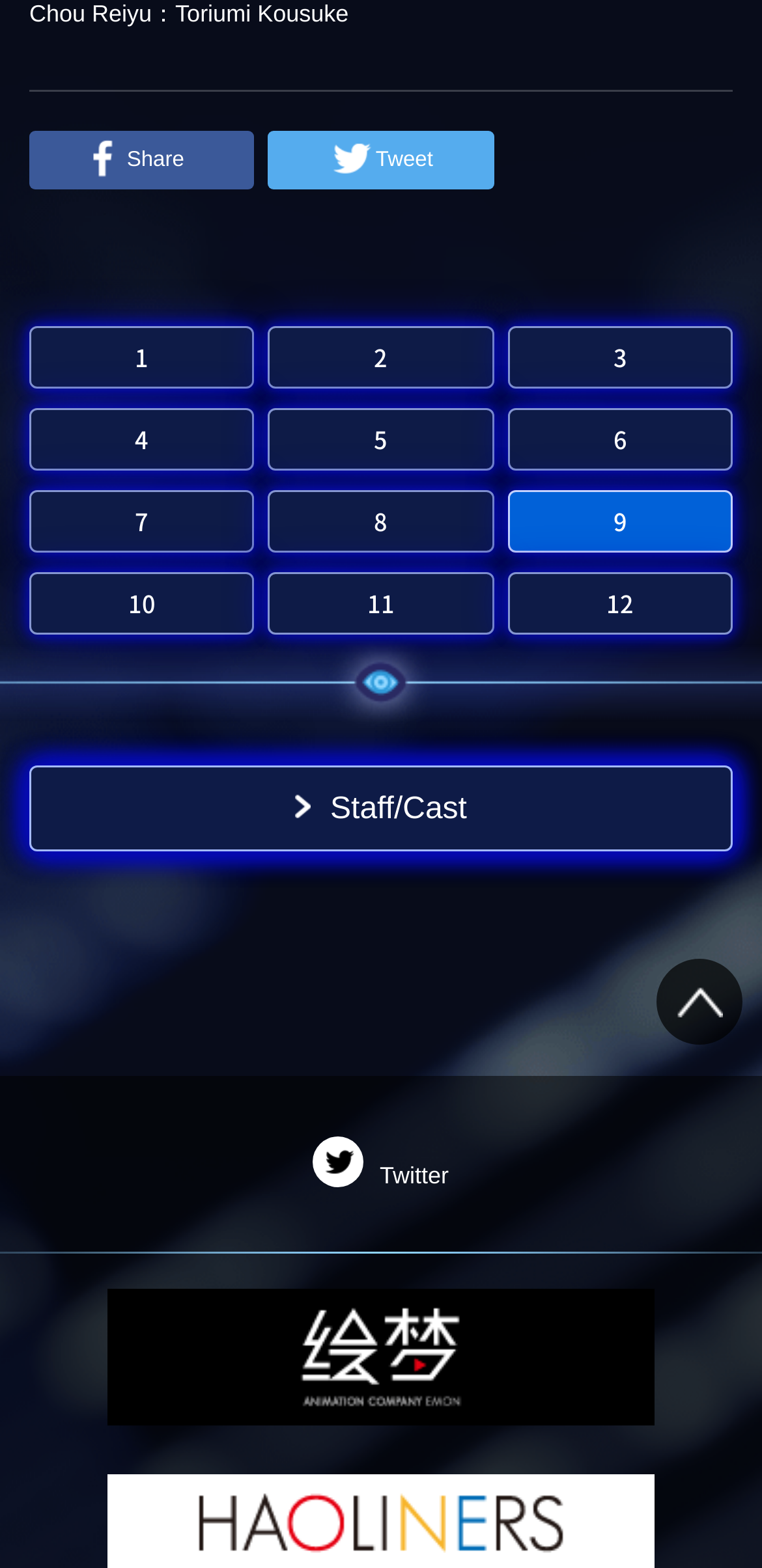Please identify the coordinates of the bounding box for the clickable region that will accomplish this instruction: "Click on Share".

[0.038, 0.084, 0.334, 0.121]